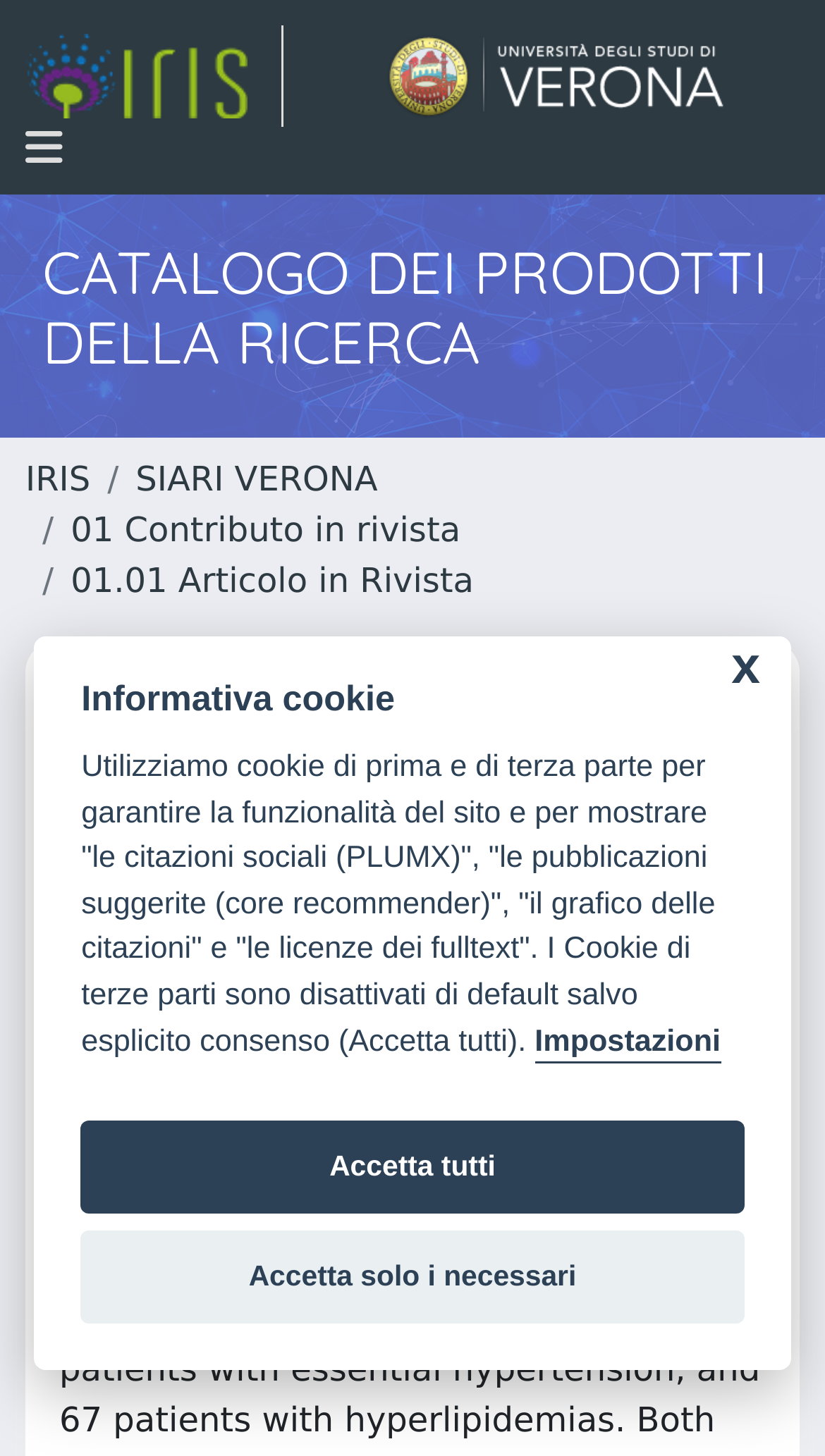Please identify the bounding box coordinates of the clickable region that I should interact with to perform the following instruction: "go to homepage". The coordinates should be expressed as four float numbers between 0 and 1, i.e., [left, top, right, bottom].

[0.031, 0.017, 0.343, 0.087]